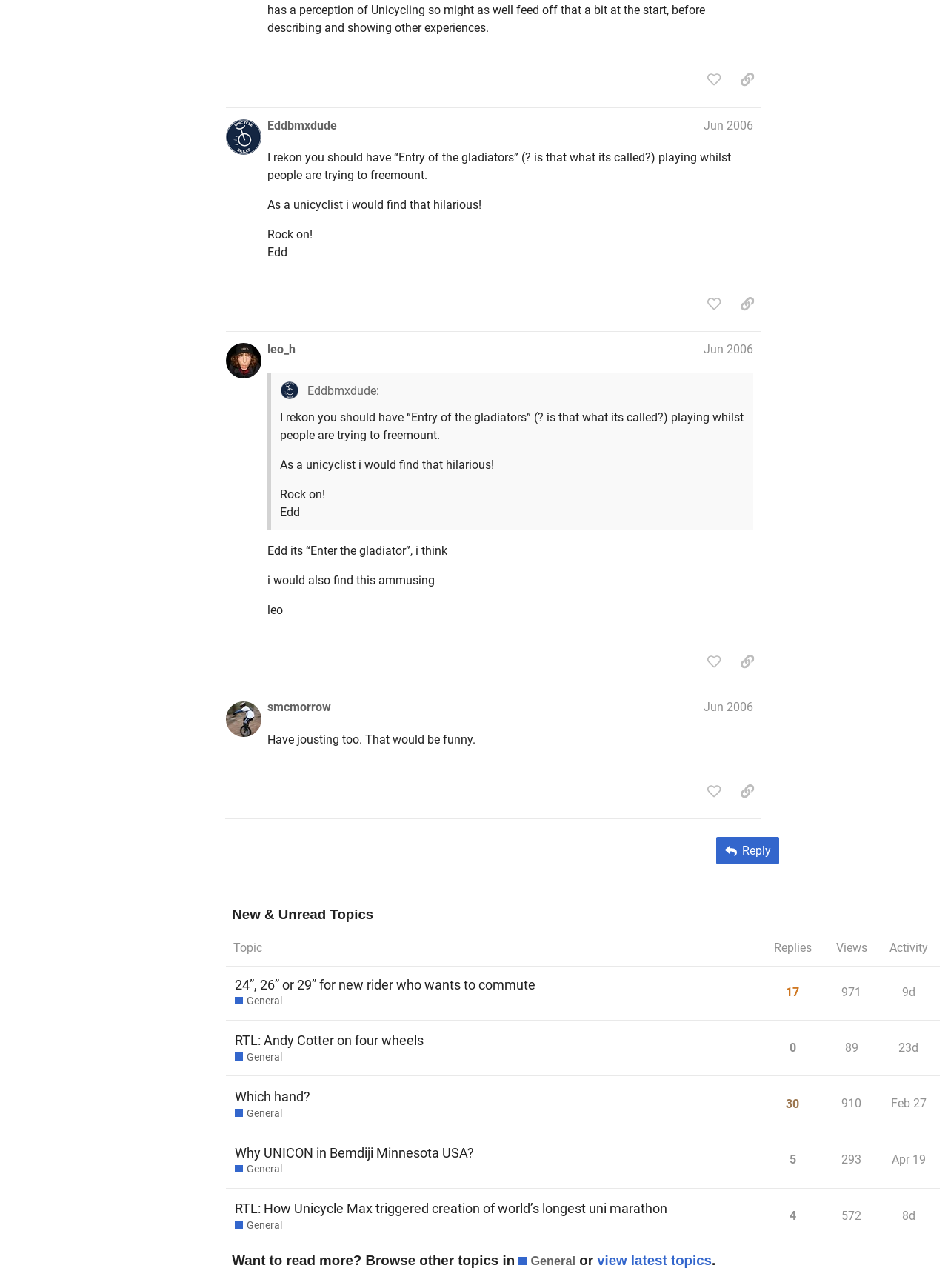What is the purpose of the button 'Reply'?
Could you answer the question with a detailed and thorough explanation?

I inferred the purpose of the button 'Reply' by its location and context, which suggests that it is used to respond to a post or topic on the webpage.